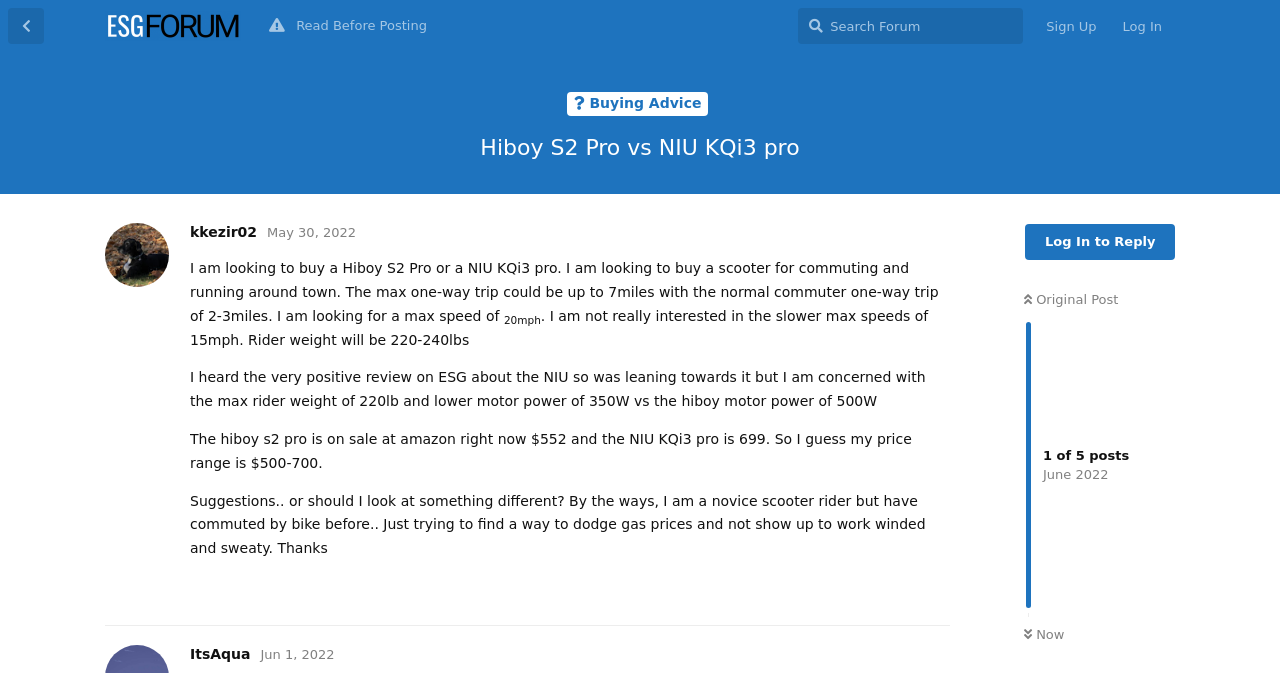Please find the bounding box for the UI element described by: "alt="ESG - Electric Scooter Forums"".

[0.082, 0.021, 0.188, 0.052]